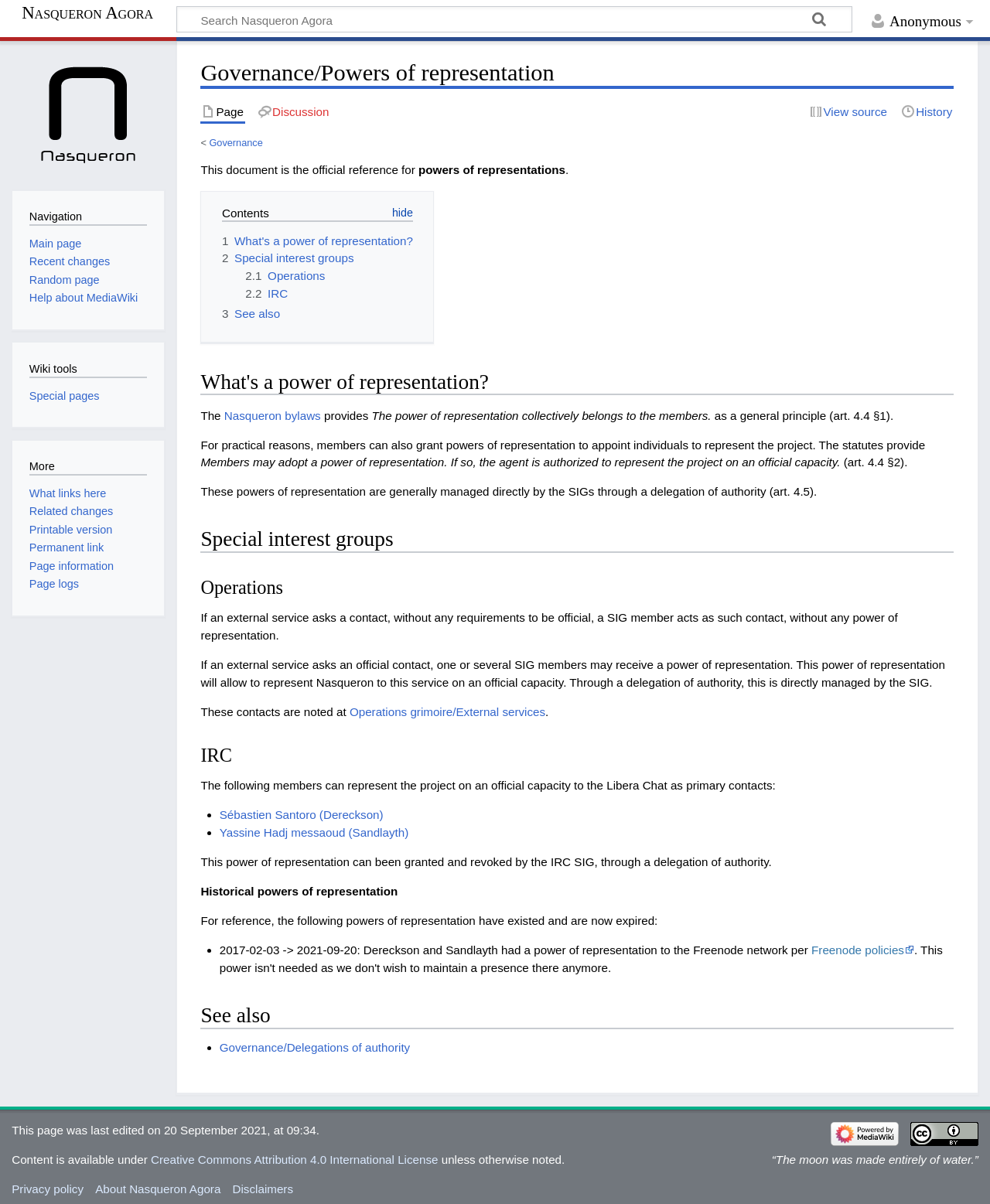Determine the bounding box coordinates of the region that needs to be clicked to achieve the task: "View source".

[0.816, 0.086, 0.898, 0.101]